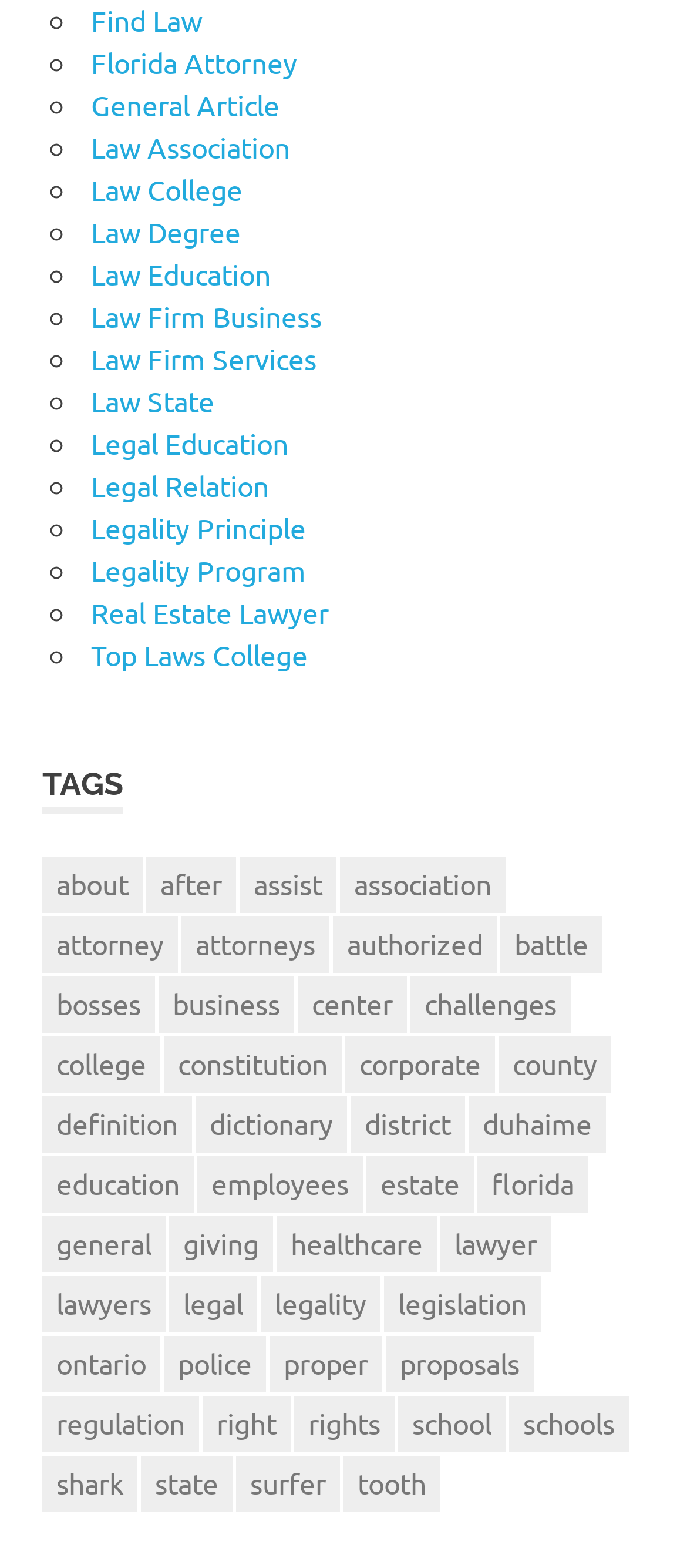How many items are related to 'attorney'?
From the screenshot, provide a brief answer in one word or phrase.

110